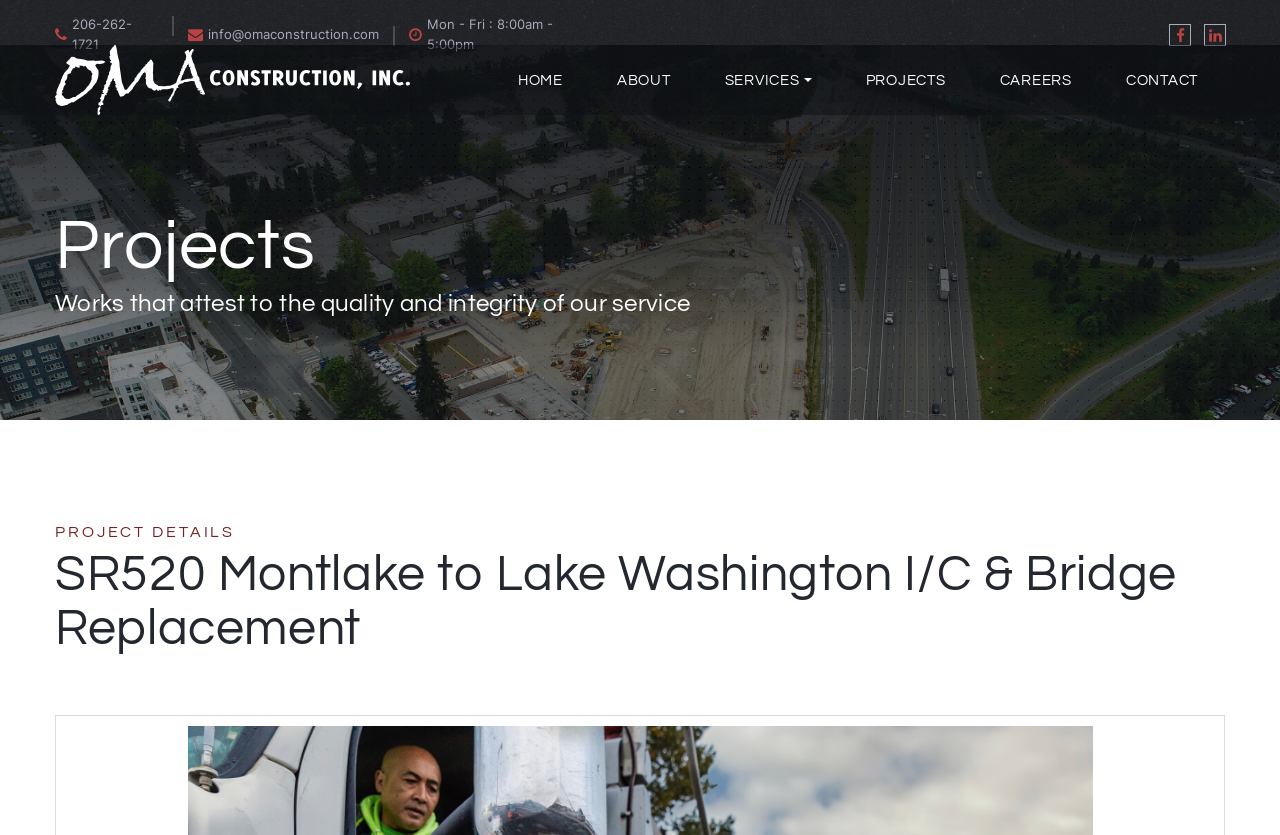How many main navigation links are there?
Please use the visual content to give a single word or phrase answer.

6